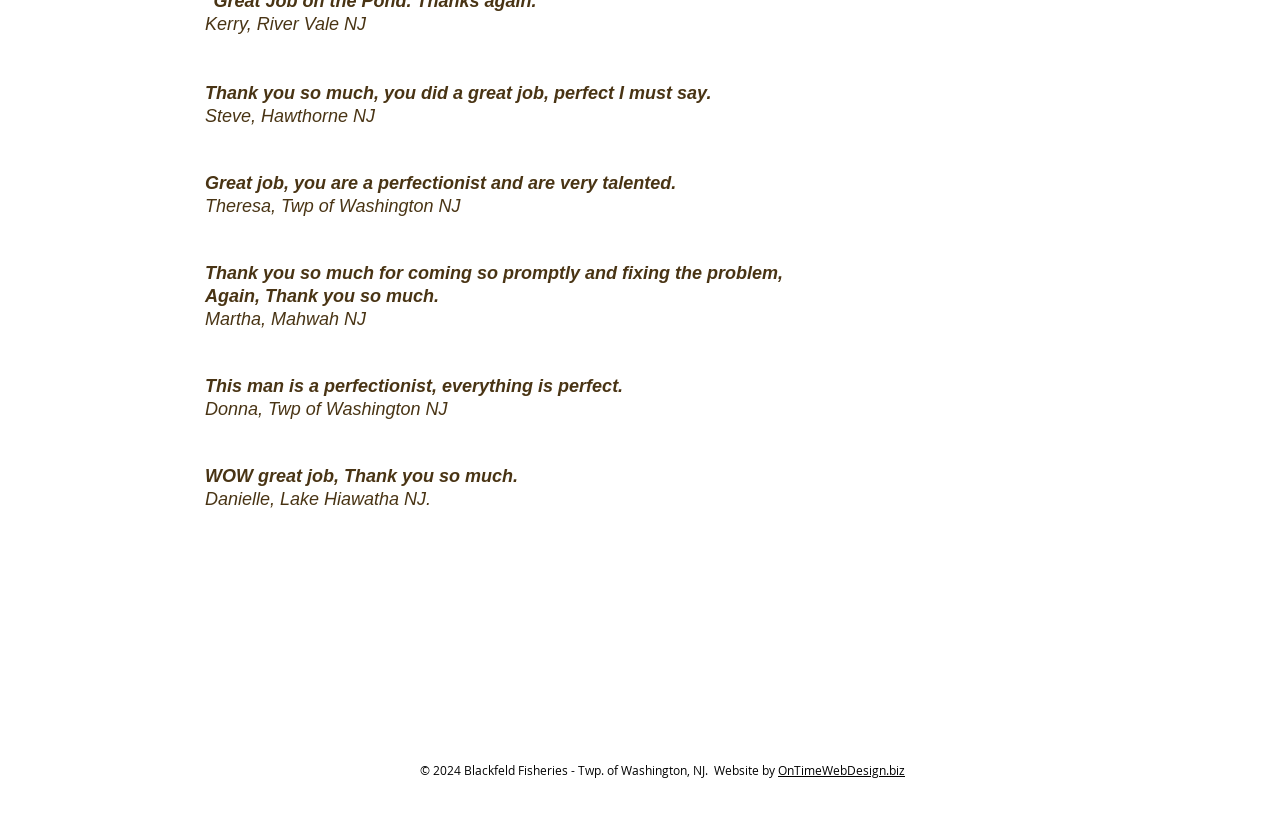What is the name of the location mentioned at the top?
Provide an in-depth and detailed explanation in response to the question.

The topmost heading element on the webpage mentions 'Kerry, River Vale NJ', which suggests that this is the name of the location being referred to.